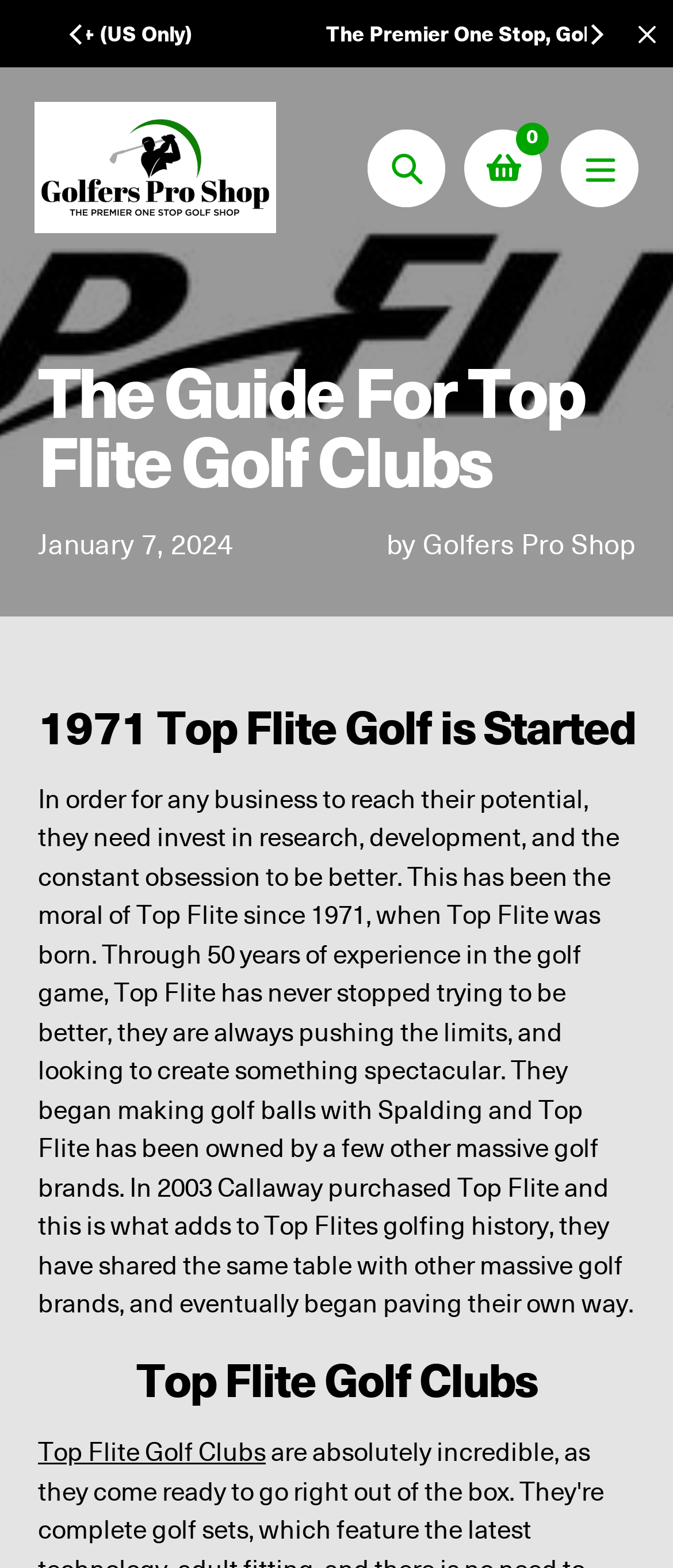Find the bounding box coordinates of the clickable area required to complete the following action: "Click the Previous button".

[0.09, 0.01, 0.141, 0.032]